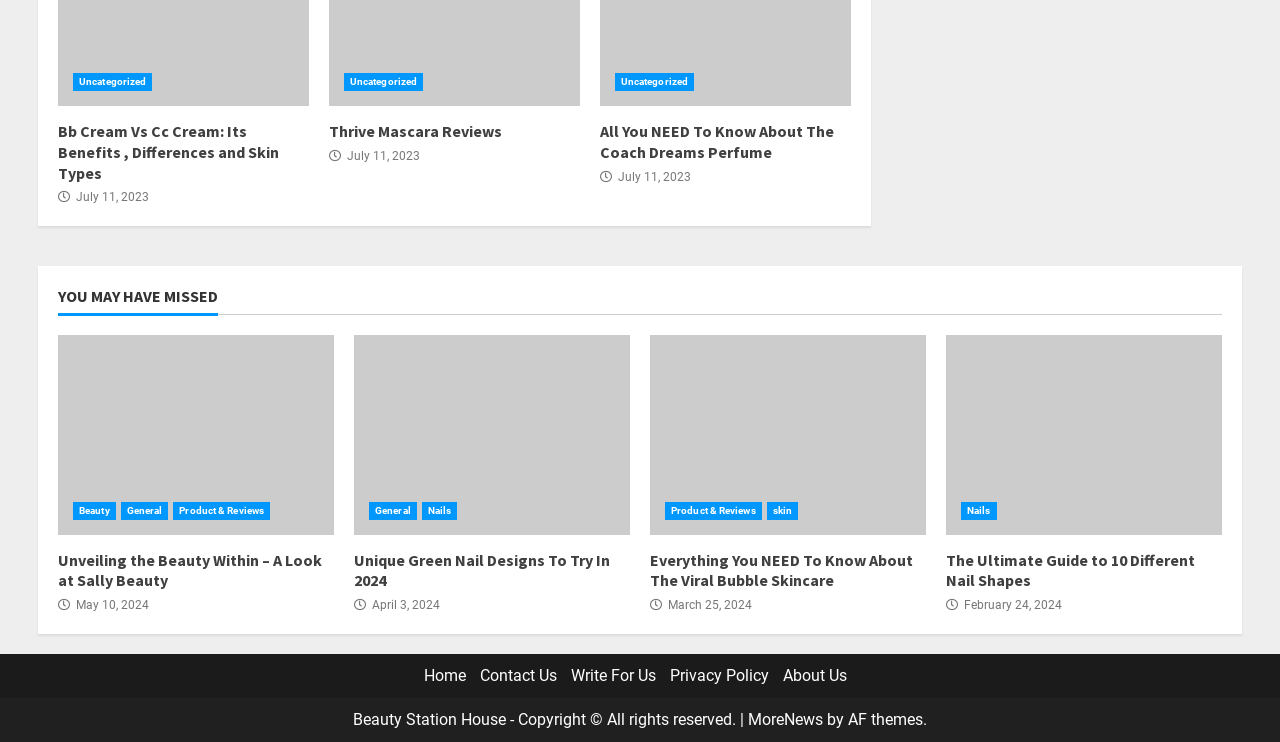Please provide a short answer using a single word or phrase for the question:
What is the category of the article 'Bb Cream Vs Cc Cream: Its Benefits, Differences and Skin Types'?

Uncategorized